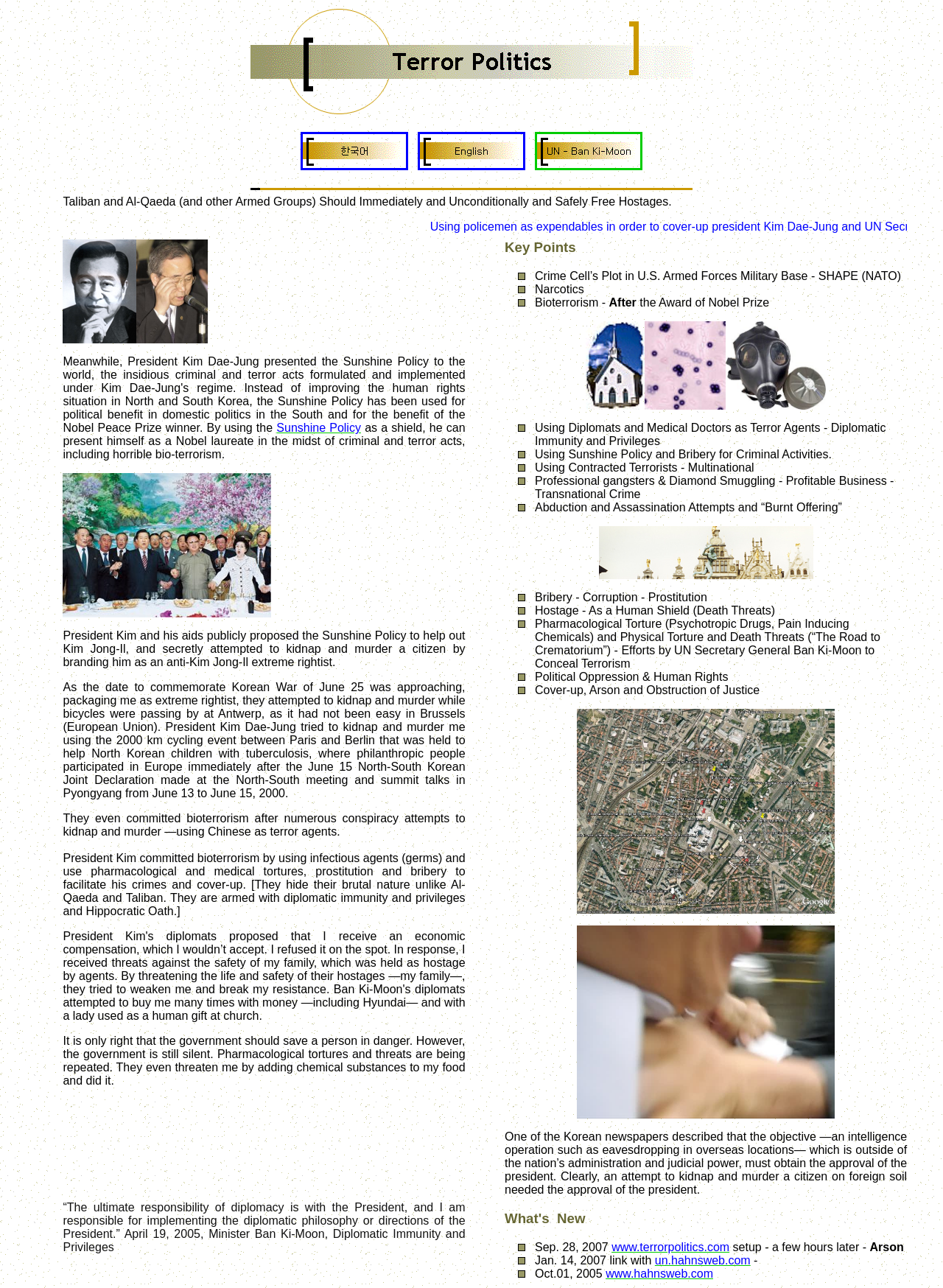Identify the bounding box coordinates of the clickable region to carry out the given instruction: "Click on the link 'Abduction and Assassination Attempts and “Burnt Offering”'".

[0.567, 0.389, 0.893, 0.399]